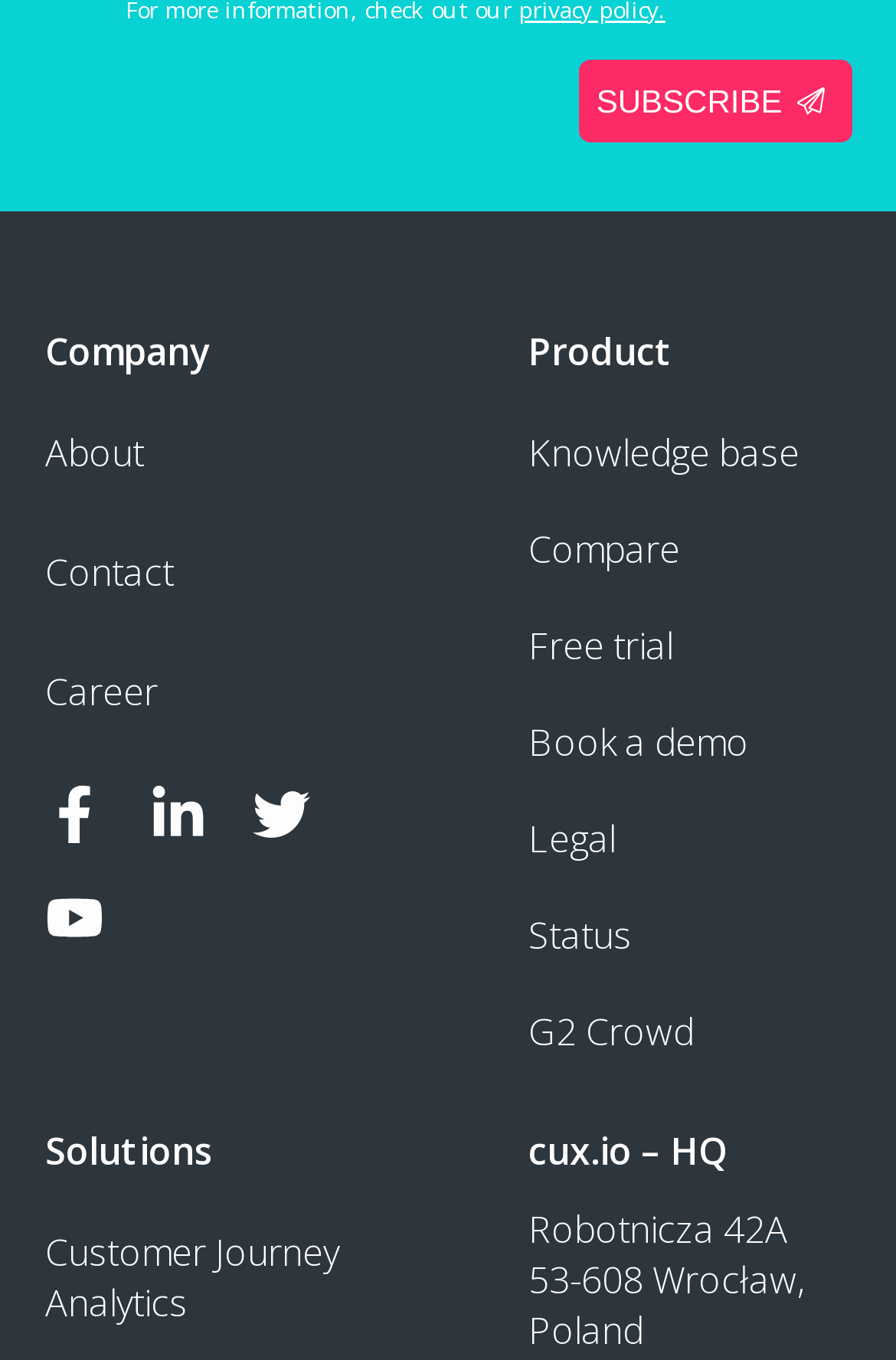From the image, can you give a detailed response to the question below:
What is the company name?

The company name can be found in the top-left section of the webpage, inside a header element with a bounding box of [0.05, 0.24, 0.41, 0.277]. The static text element with ID 235 contains the company name, which is 'Company'.